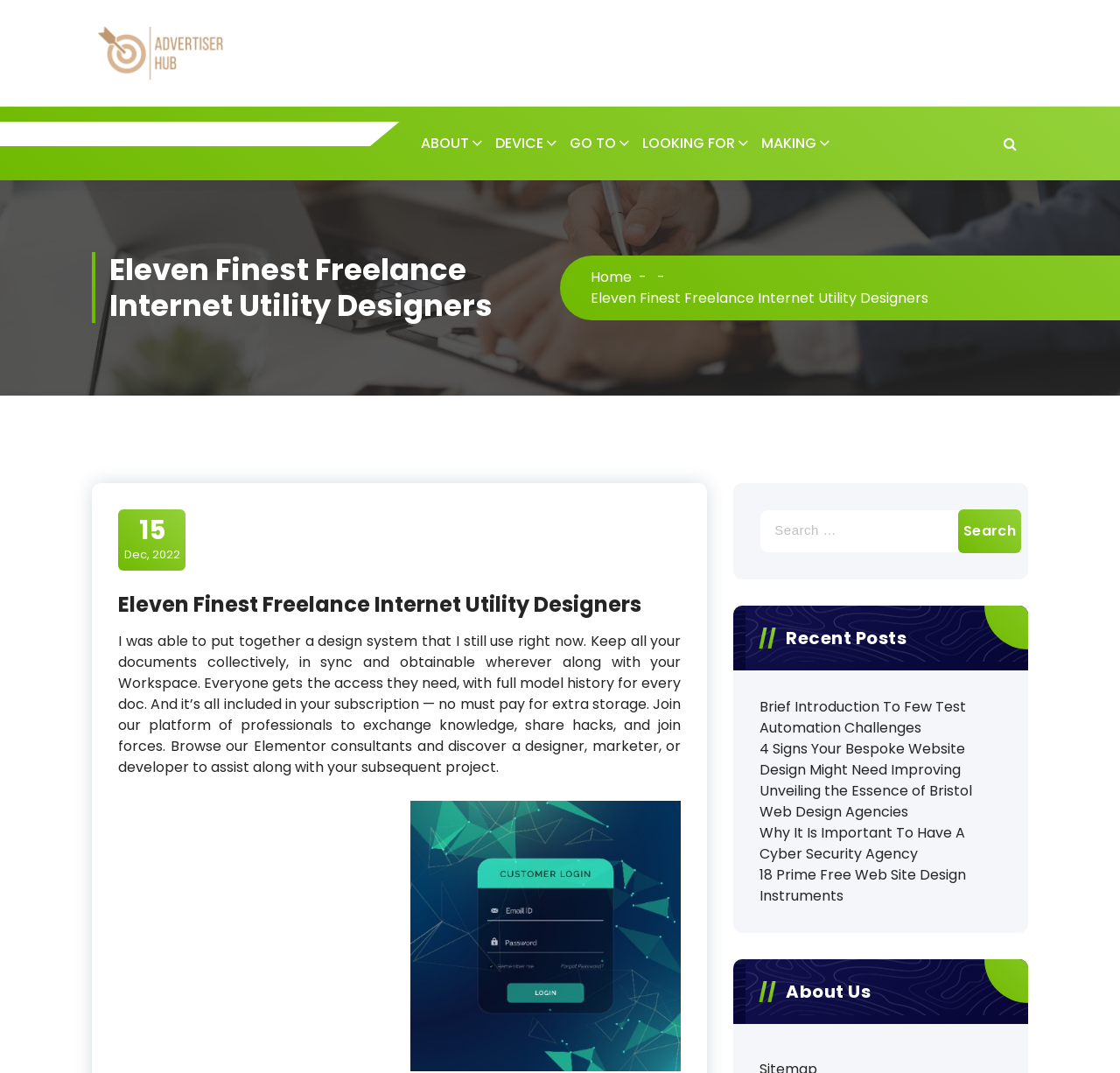Pinpoint the bounding box coordinates of the clickable area necessary to execute the following instruction: "Go to About page". The coordinates should be given as four float numbers between 0 and 1, namely [left, top, right, bottom].

[0.366, 0.099, 0.434, 0.168]